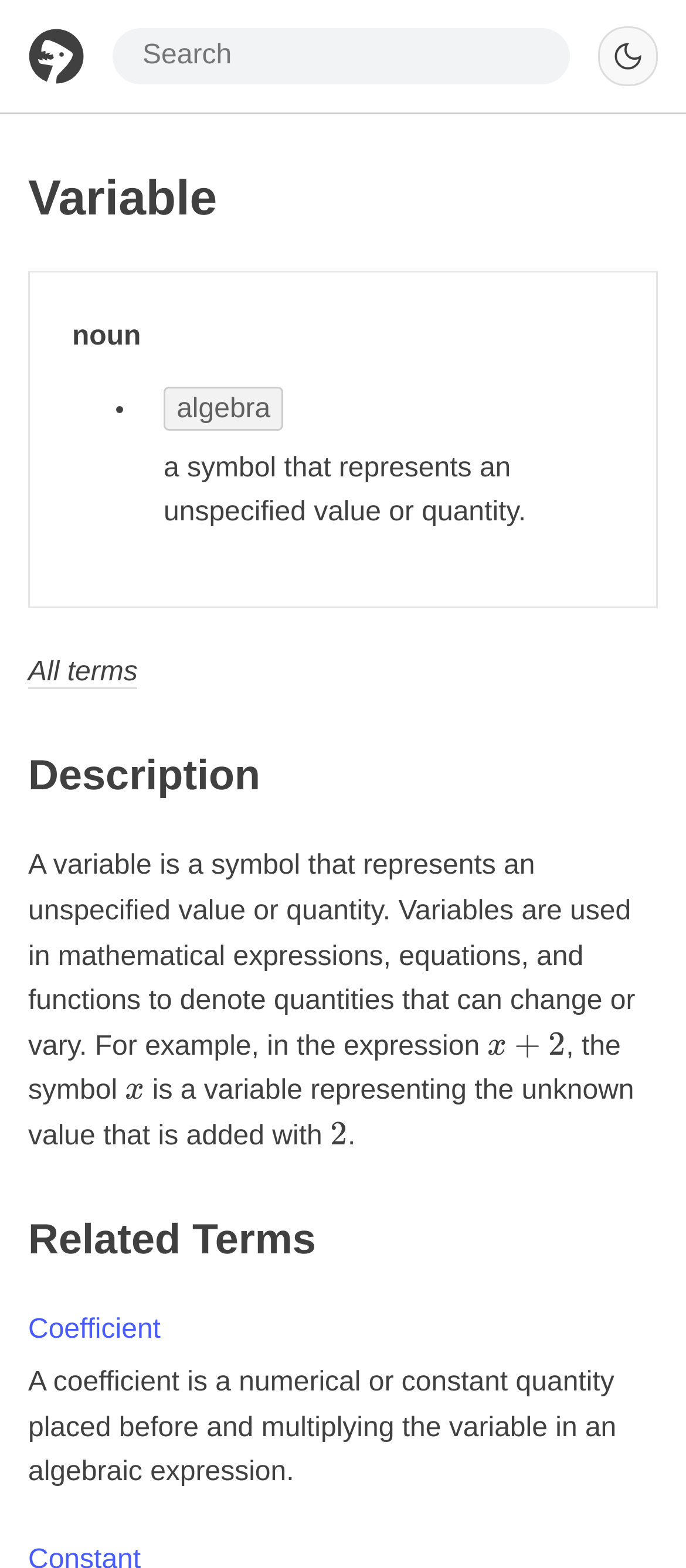What is a coefficient in an algebraic expression?
Please provide an in-depth and detailed response to the question.

I read the description of 'Coefficient' under 'Related Terms' and found that a coefficient is a numerical or constant quantity placed before and multiplying the variable in an algebraic expression.